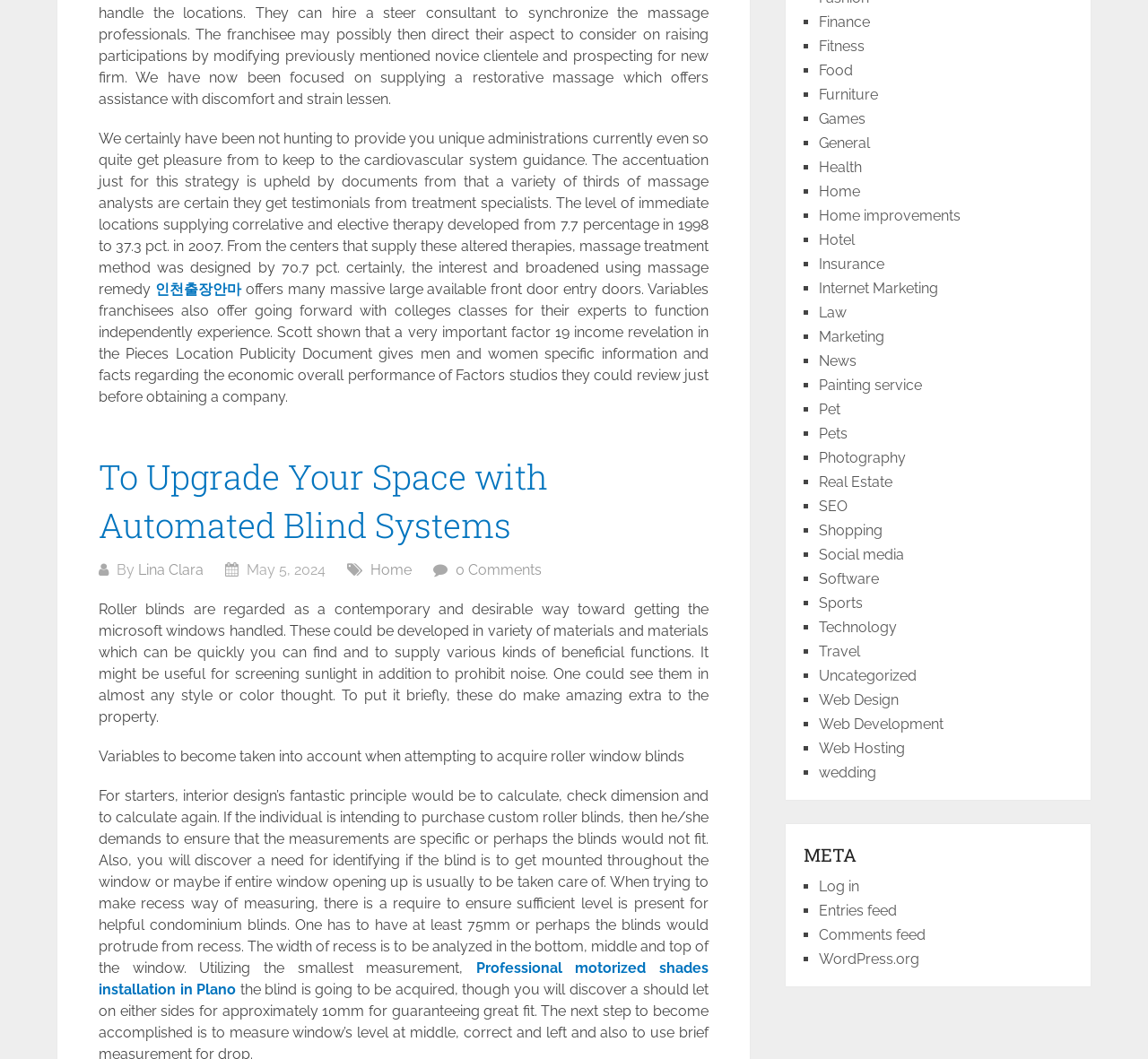What is the recommended minimum recess depth?
Provide a fully detailed and comprehensive answer to the question.

The recommended minimum recess depth can be found in the text that states 'One has to have at least 75mm or perhaps the blinds would protrude from recess.' This suggests that a recess depth of at least 75mm is necessary to accommodate the blinds properly.